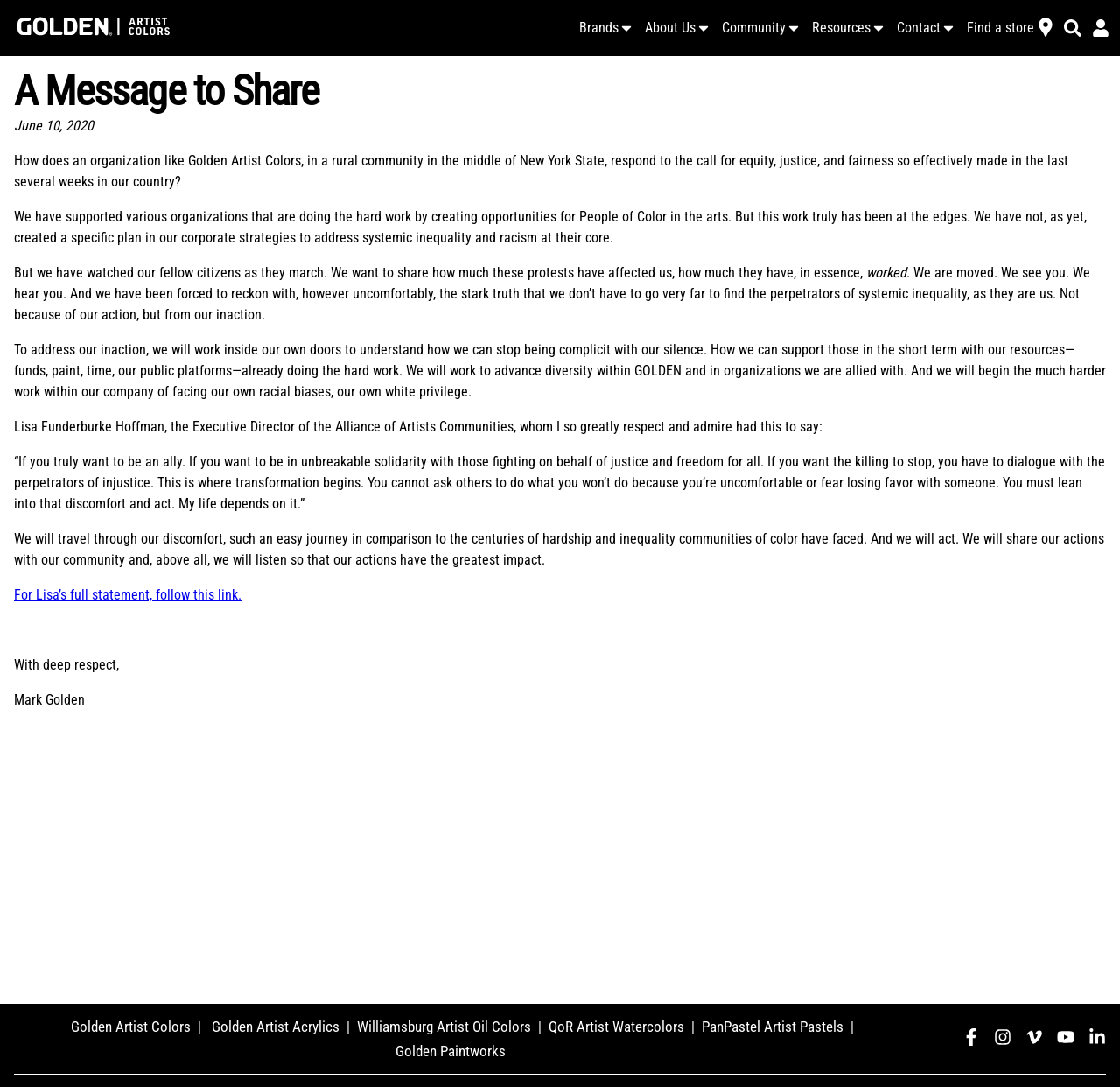Please locate the bounding box coordinates of the region I need to click to follow this instruction: "Learn more about Golden Artist Colors".

[0.0, 0.0, 0.167, 0.052]